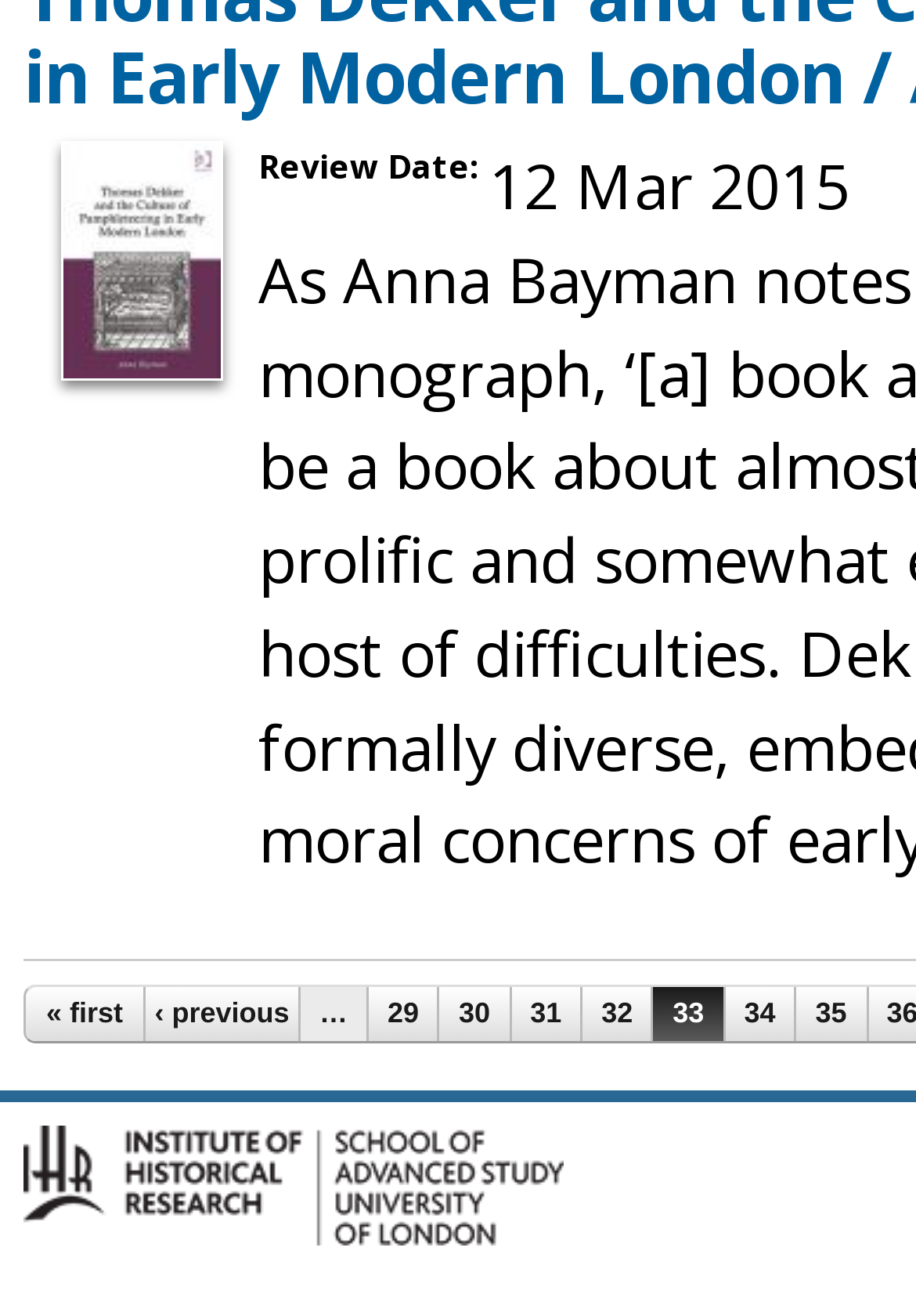Is there a previous page link?
Using the information presented in the image, please offer a detailed response to the question.

I found the link element '‹ previous' which indicates that there is a previous page.